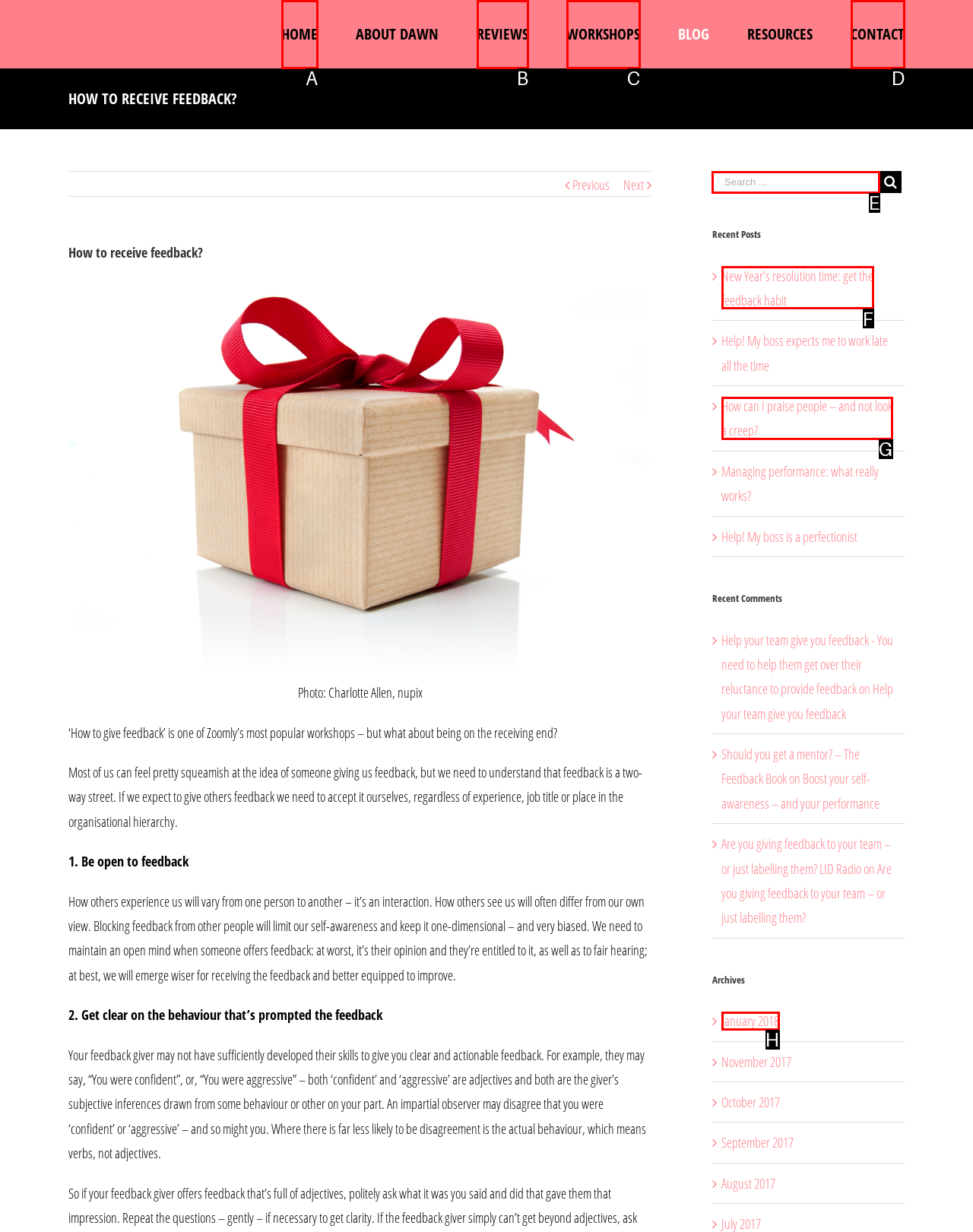Identify the correct UI element to click to follow this instruction: Search for something
Respond with the letter of the appropriate choice from the displayed options.

E